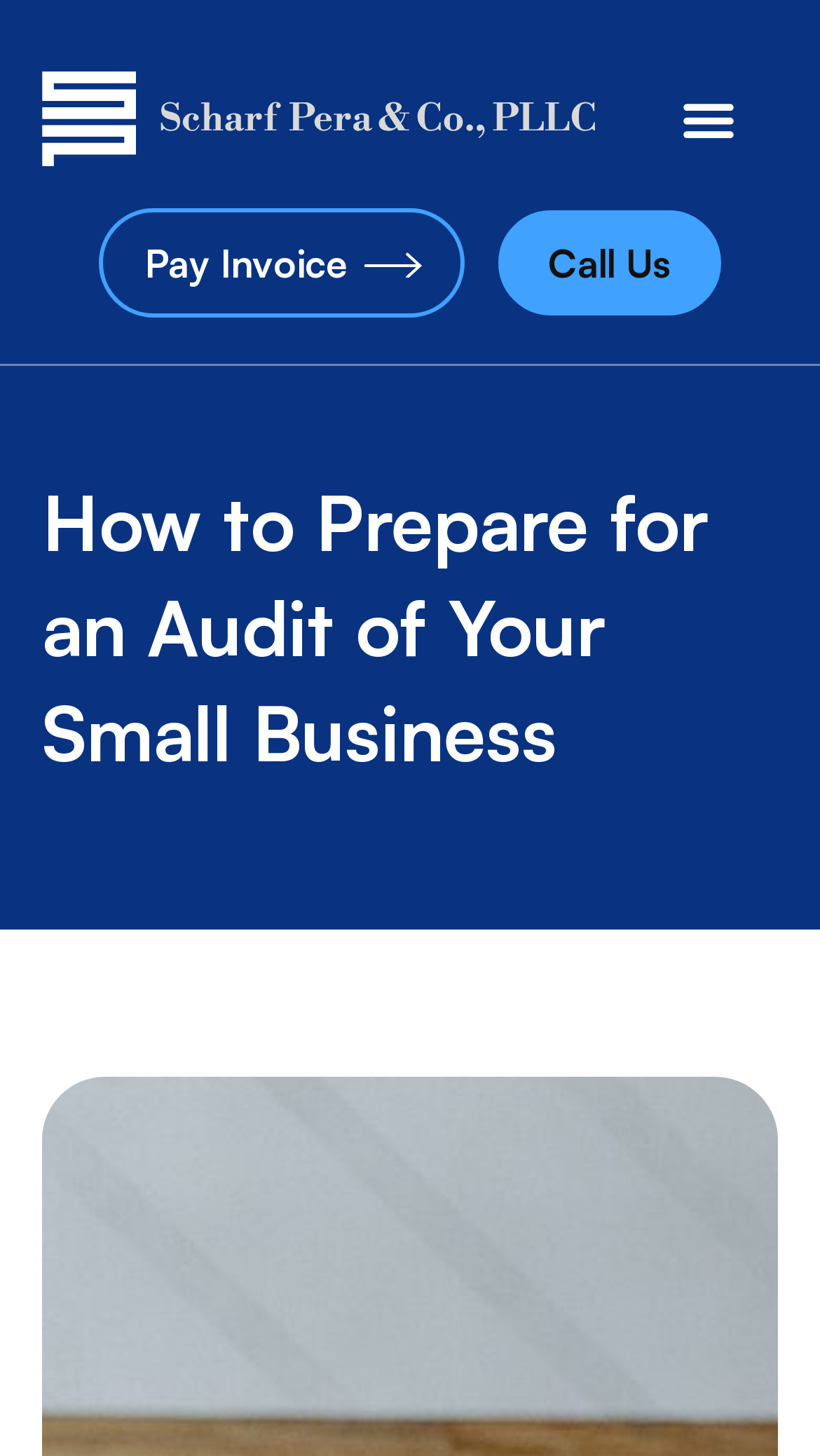What is the position of the 'Call Us' link?
Relying on the image, give a concise answer in one word or a brief phrase.

Top center